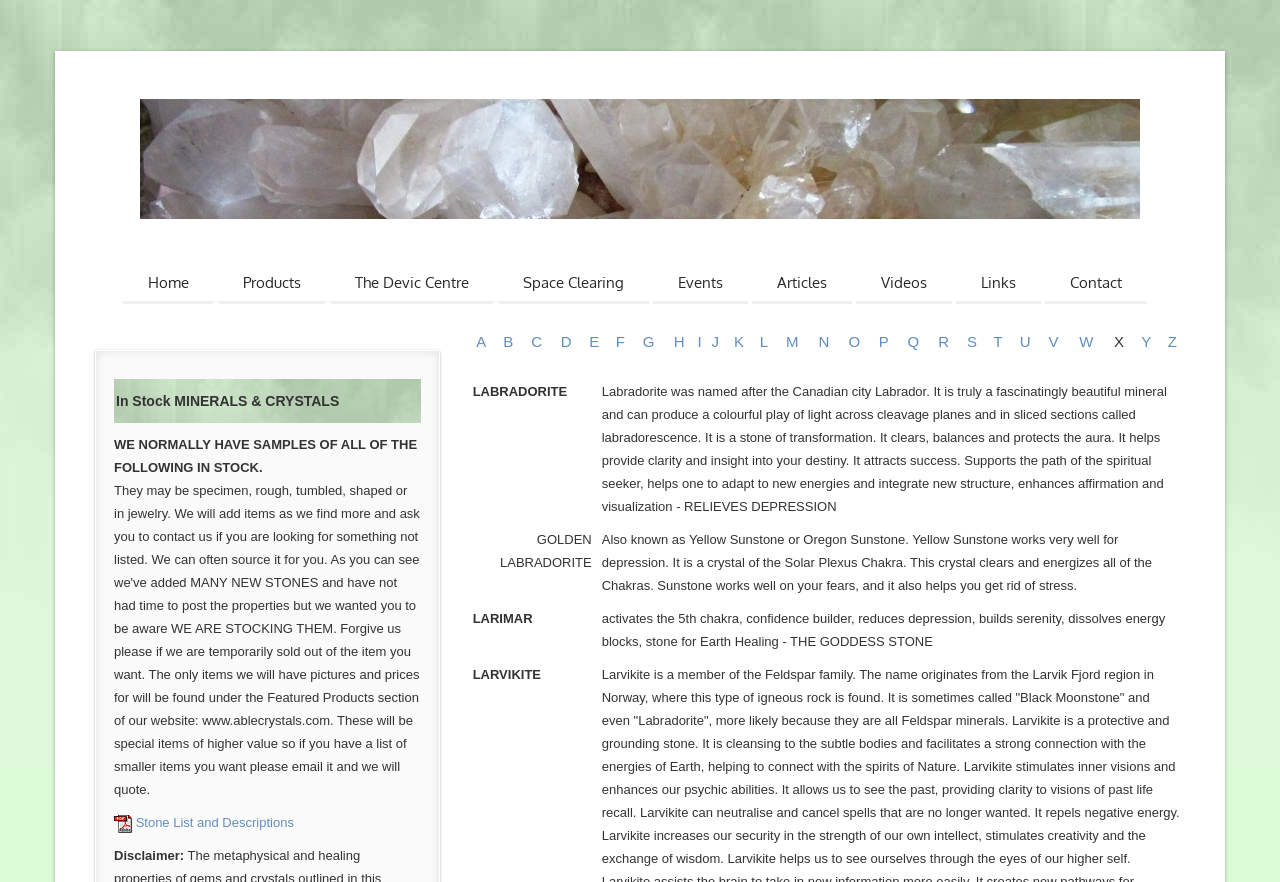Offer a comprehensive description of the webpage’s content and structure.

The webpage is about Able Crystals, a website that sells assorted stones and crystals. At the top of the page, there is a large image that takes up most of the width of the page. Below the image, there is a navigation menu with links to different sections of the website, including Home, Products, The Devic Centre, Space Clearing, Events, Articles, Videos, Links, and Contact.

Below the navigation menu, there is a heading that reads "In Stock MINERALS & CRYSTALS" followed by a paragraph of text that explains that the website normally has samples of various minerals and crystals in stock.

To the right of the paragraph, there is a table with 26 rows, each containing a link to a different type of crystal or mineral, such as A, B, C, and so on, up to Z. Each link is contained within a table cell, and the cells are arranged in a single column.

Below the table, there are three more table rows, each containing information about a specific type of crystal or mineral. The first row is about Labradorite, a mineral that is said to be a stone of transformation and can help provide clarity and insight into one's destiny. The second row is about Golden Labradorite, also known as Yellow Sunstone or Oregon Sunstone, which is said to work well for depression and clears and energizes all of the Chakras. The third row is about Larimar, a stone that activates the 5th chakra, builds confidence, and reduces depression.

At the bottom of the page, there is a link to a PDF document and a disclaimer.